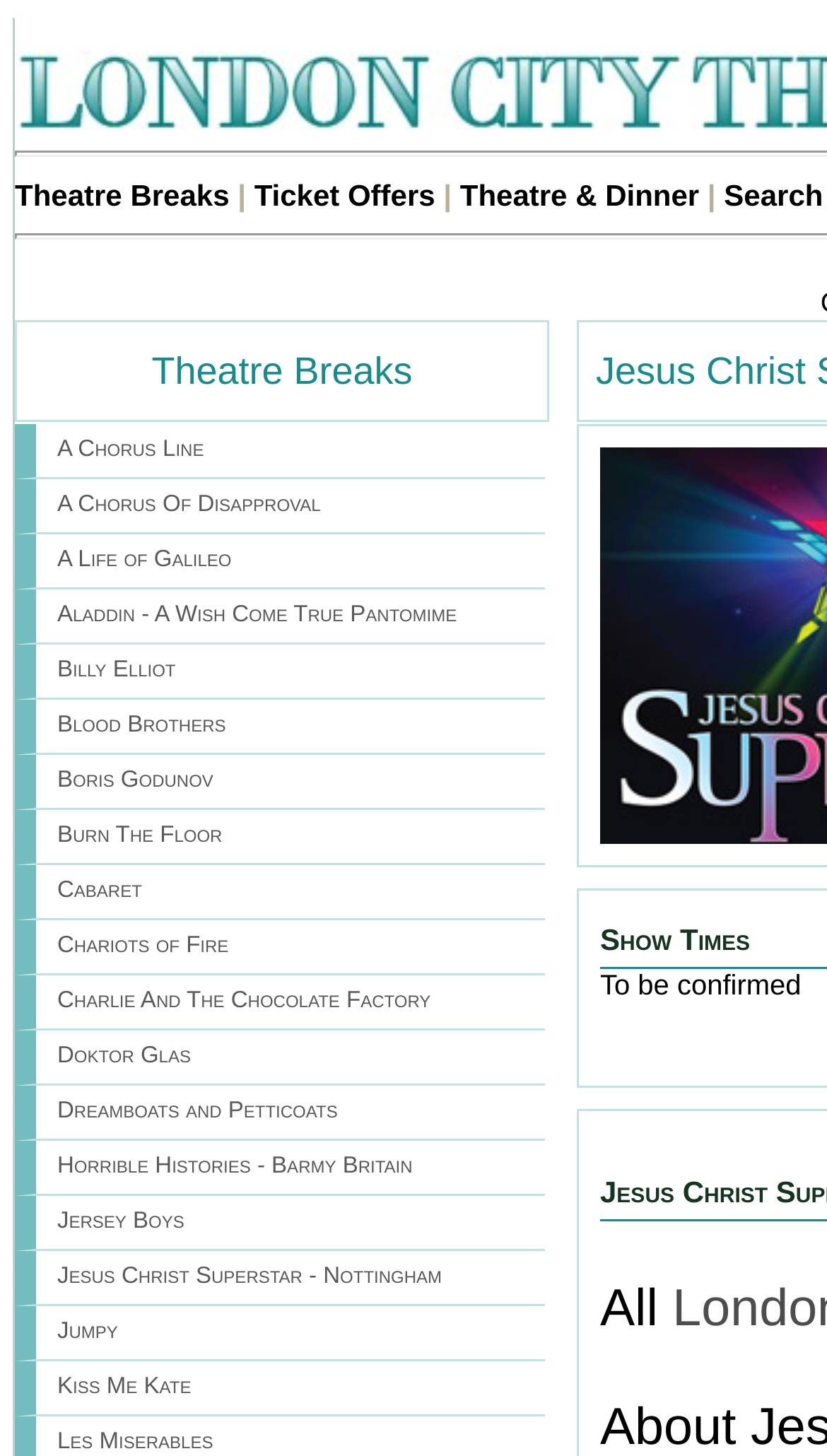Can you find the bounding box coordinates of the area I should click to execute the following instruction: "Click the 'Download' link"?

None